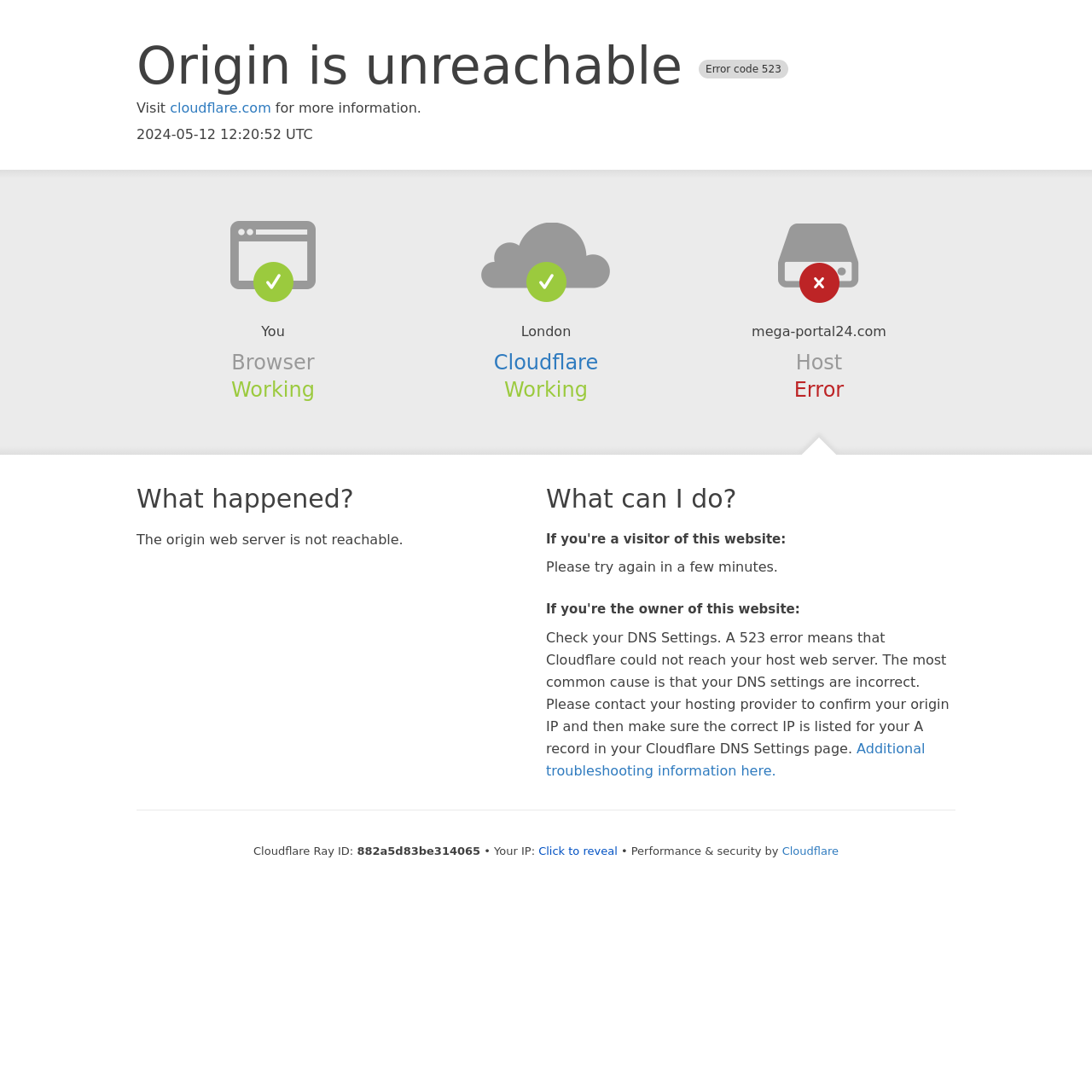Using details from the image, please answer the following question comprehensively:
What is the name of the company providing performance and security?

The company providing performance and security is mentioned at the bottom of the webpage as 'Performance & security by Cloudflare'.